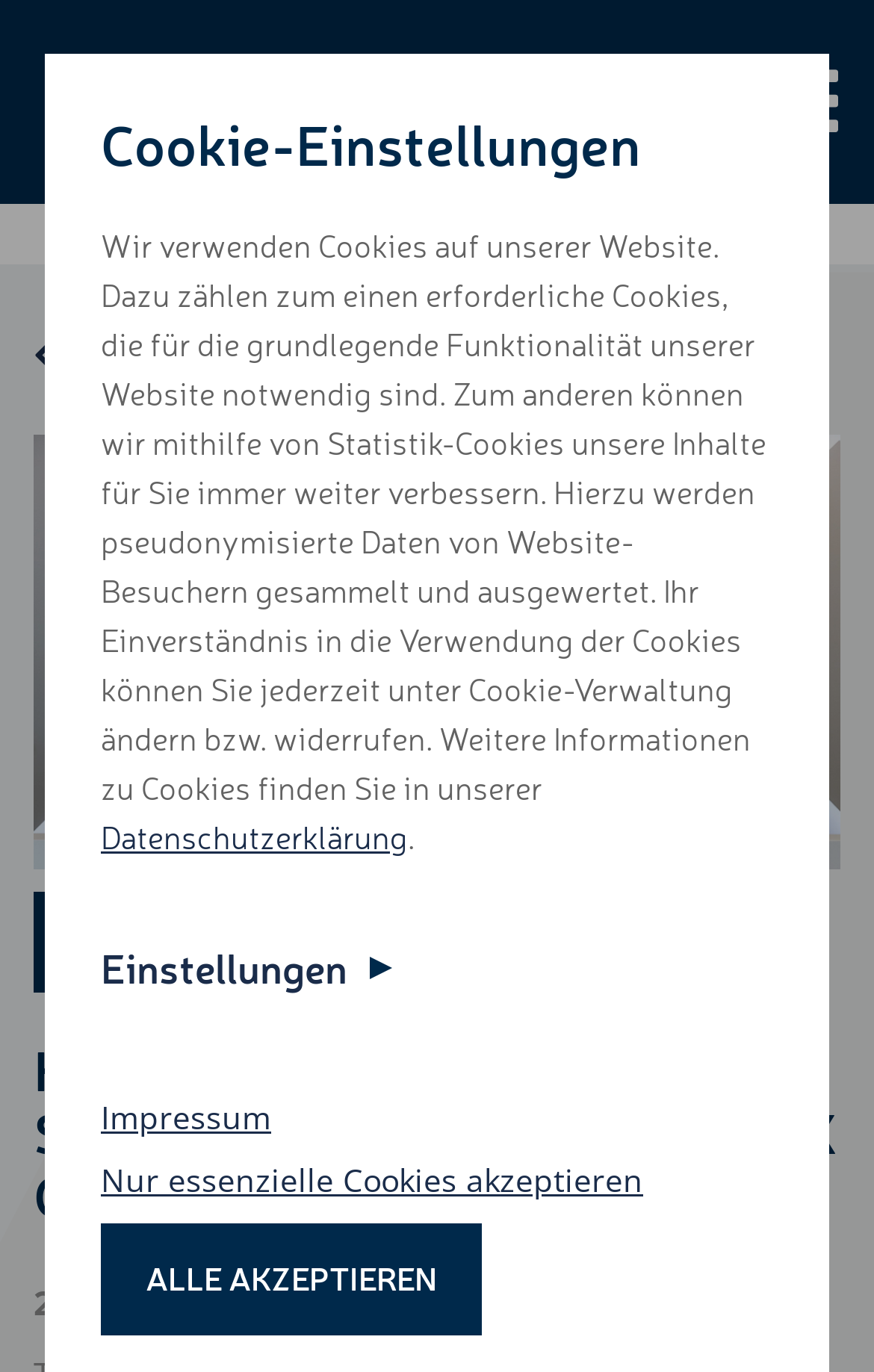Convey a detailed summary of the webpage, mentioning all key elements.

The webpage appears to be the official website of KNDS Deutschland, a defense systems company. At the top left corner, there is a white logo of KNDS, accompanied by a link to the company's website. Next to the logo, there is a button with a globe icon, indicating a language selection option. On the top right corner, there is a button with a mobile menu icon, suggesting a responsive design for mobile devices.

Below the top navigation bar, there is a prominent link to "Back to overview" on the left side, followed by a large image with a link to "Stand-Eurosatory-2016-News" that occupies most of the width. Underneath the image, there is a link to "DOWNLOAD IMAGE".

The main content of the webpage is a news article with a heading "KMW+NEXTER DEFENSE SYSTEMS (KNDS) LOOKS BACK ON A SUCCESSFUL YEAR 2019" in a large font size. The article is dated "22.07.2020" and appears to be a press release or a news story about the company's achievements in 2019.

On the right side of the webpage, there is a section dedicated to cookie settings, with a heading "Cookie-Einstellungen". This section provides information about the types of cookies used on the website, including necessary cookies and statistic cookies. There are links to "Datenschutzerklärung" (Privacy Policy) and "Impressum" (Imprint), as well as buttons to adjust cookie settings.

Overall, the webpage has a clean and organized layout, with a focus on presenting the company's news and information about its products and services.